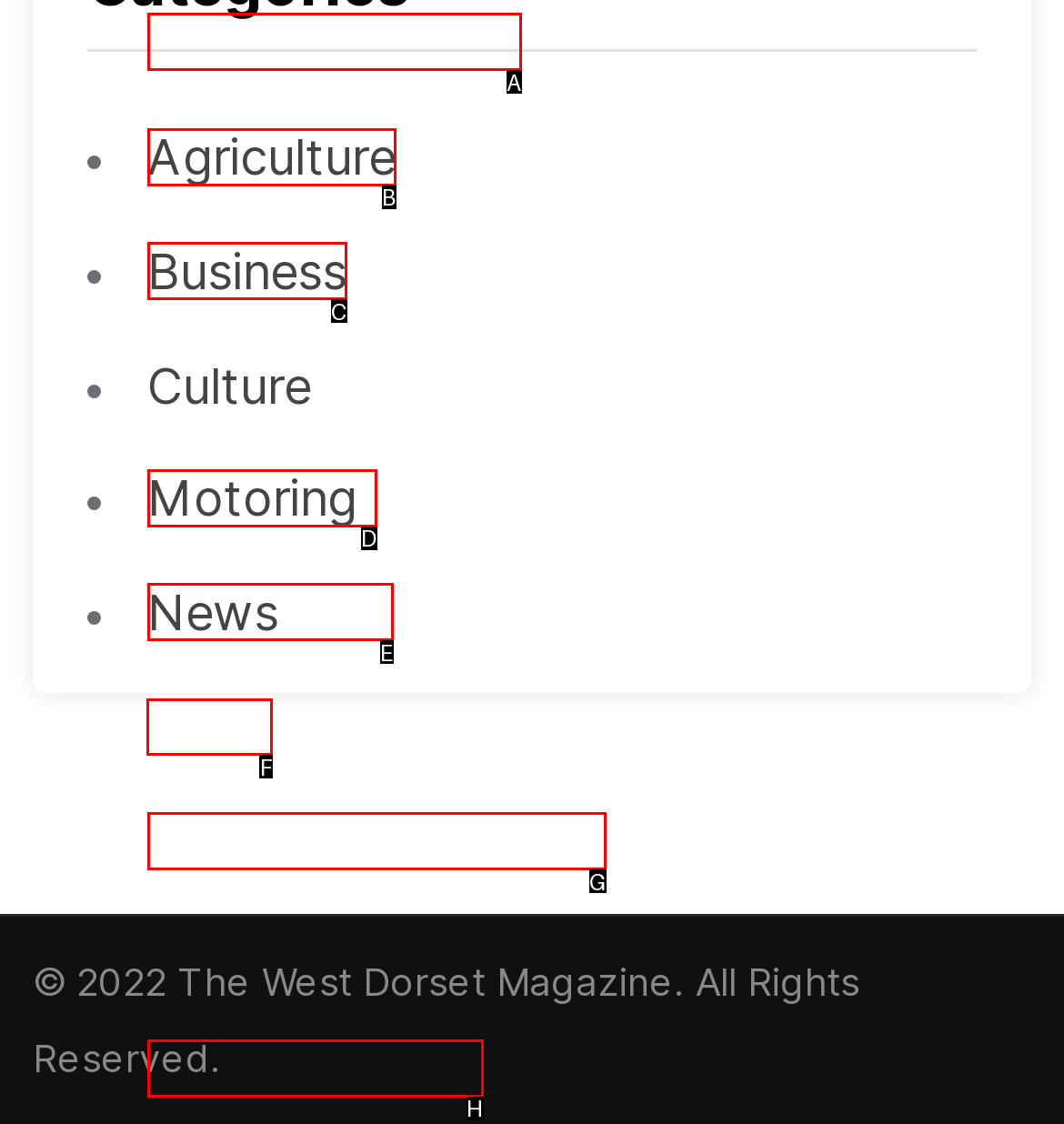Choose the letter of the element that should be clicked to complete the task: Explore Sport
Answer with the letter from the possible choices.

F